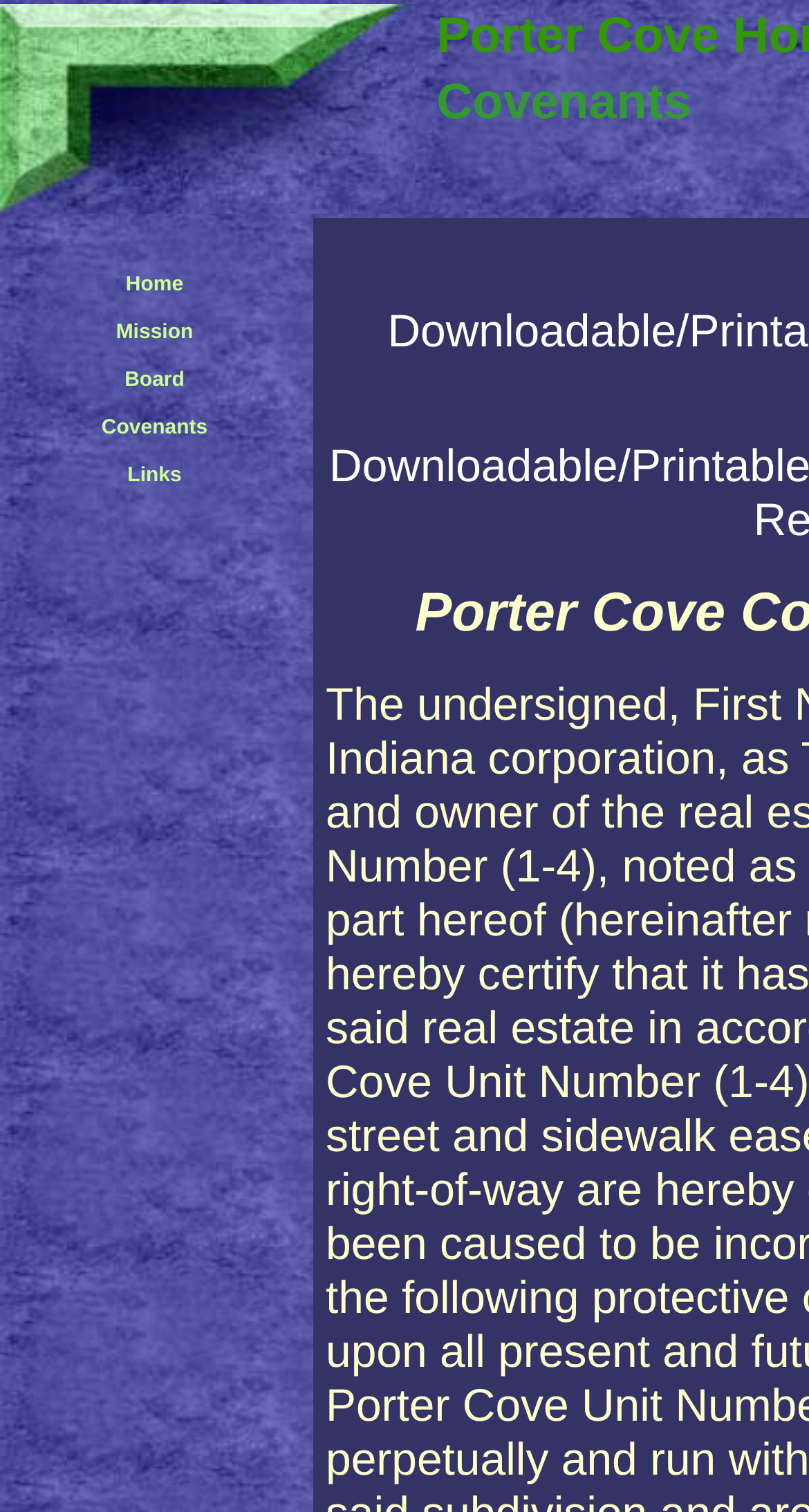Provide a short answer using a single word or phrase for the following question: 
How many columns are in the first table of the webpage?

4